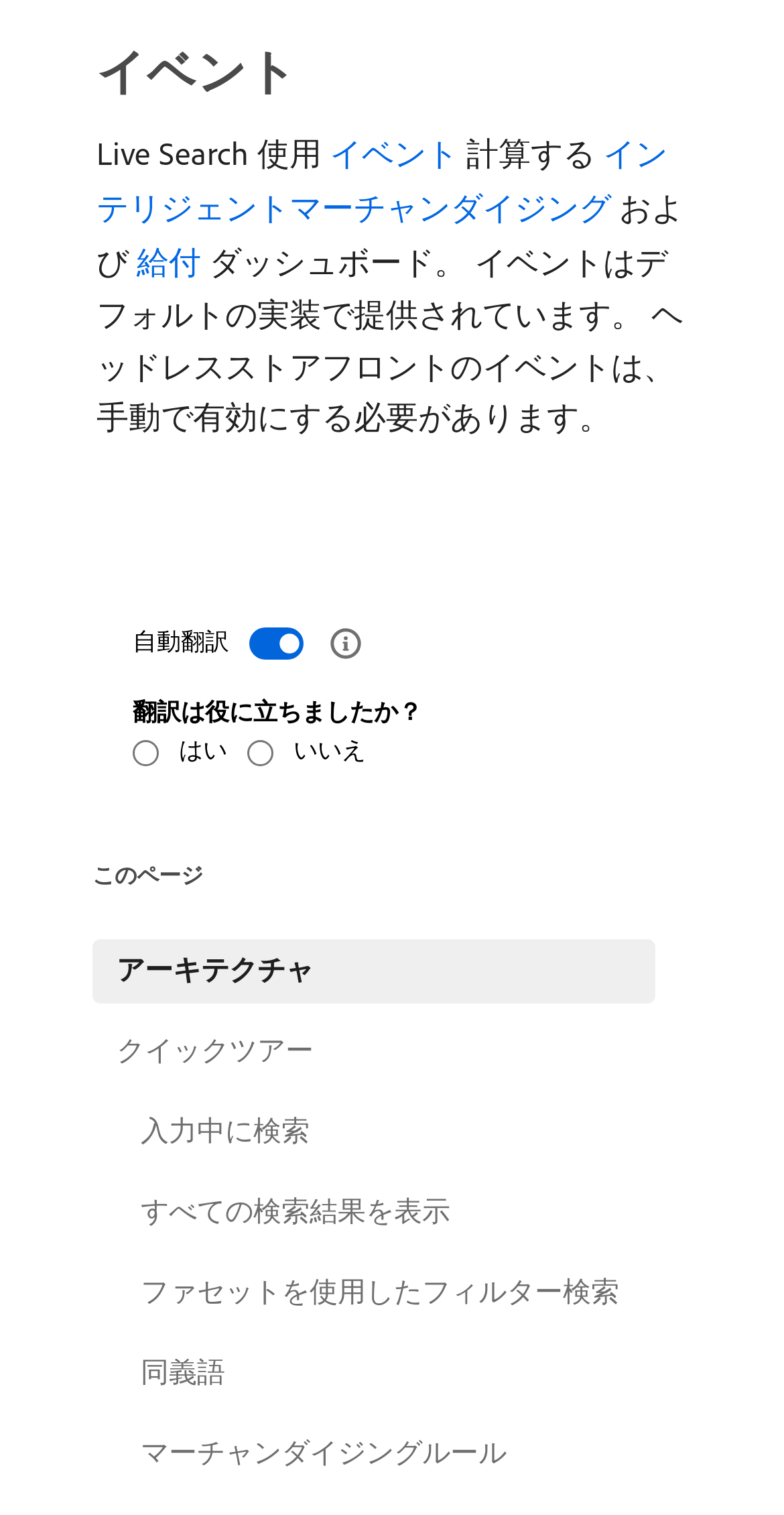What are the two options for translation feedback?
Using the image as a reference, give a one-word or short phrase answer.

はい and いいえ